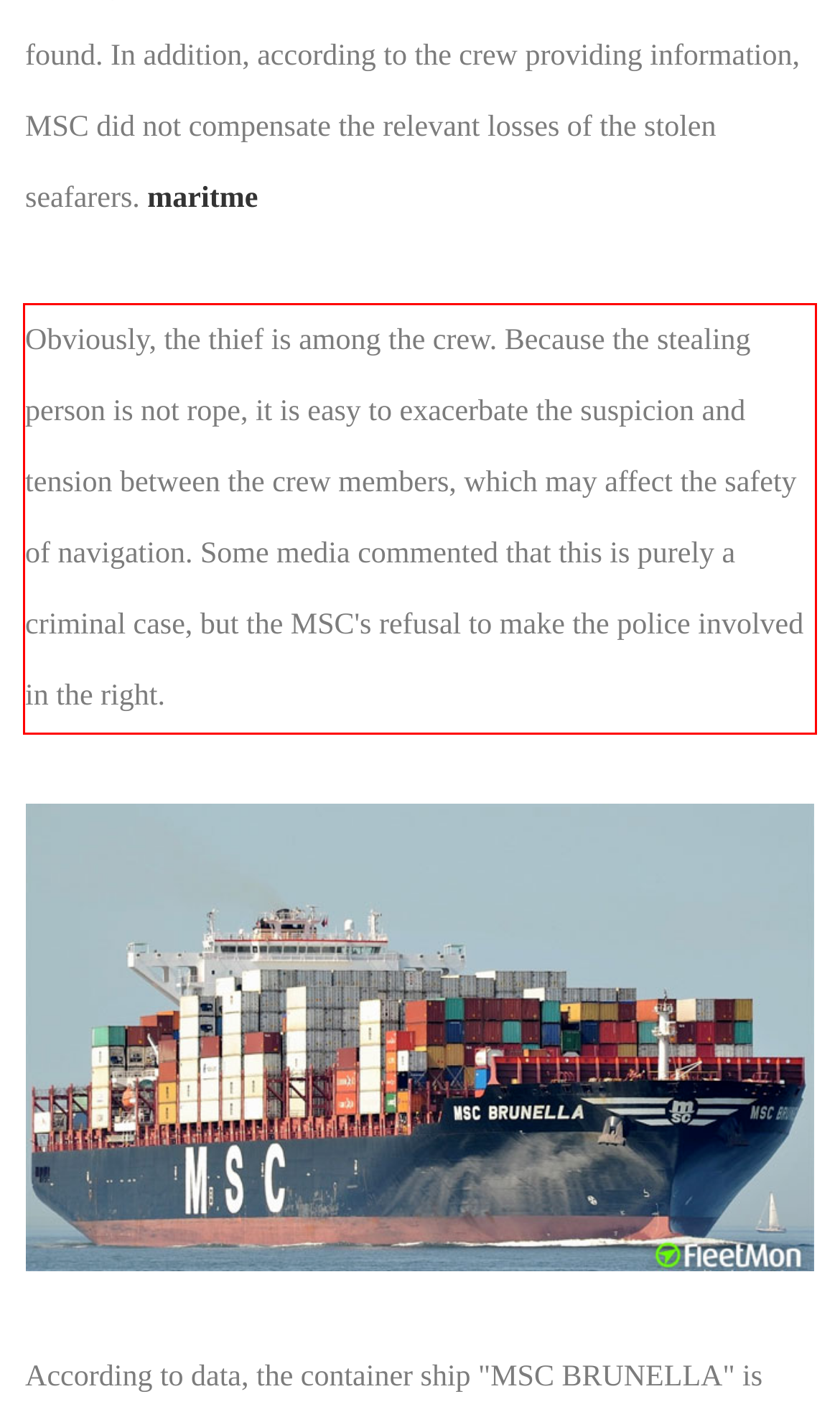From the given screenshot of a webpage, identify the red bounding box and extract the text content within it.

Obviously, the thief is among the crew. Because the stealing person is not rope, it is easy to exacerbate the suspicion and tension between the crew members, which may affect the safety of navigation. Some media commented that this is purely a criminal case, but the MSC's refusal to make the police involved in the right.